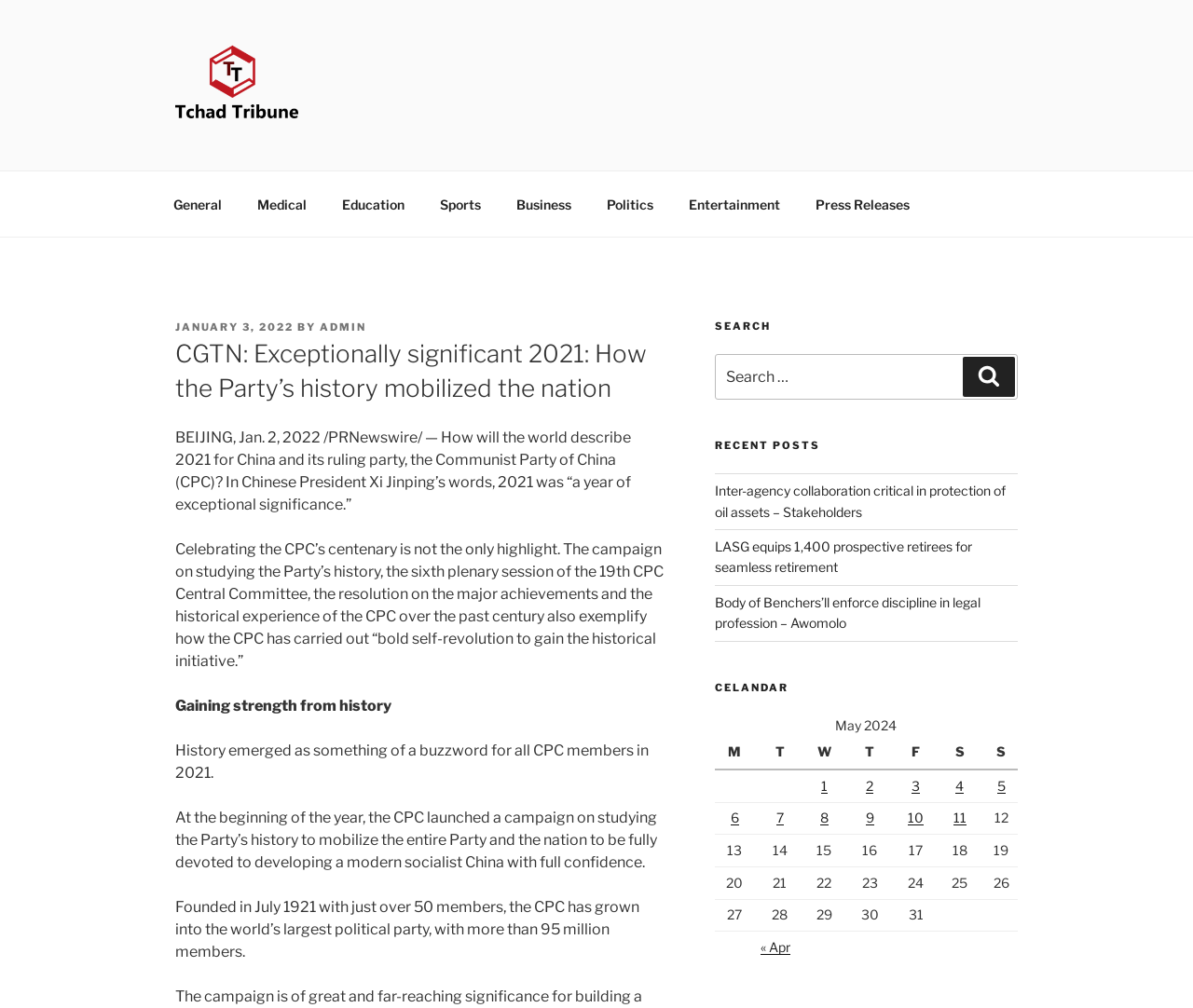Please give a one-word or short phrase response to the following question: 
What is the name of the news organization?

Tchad Tribune